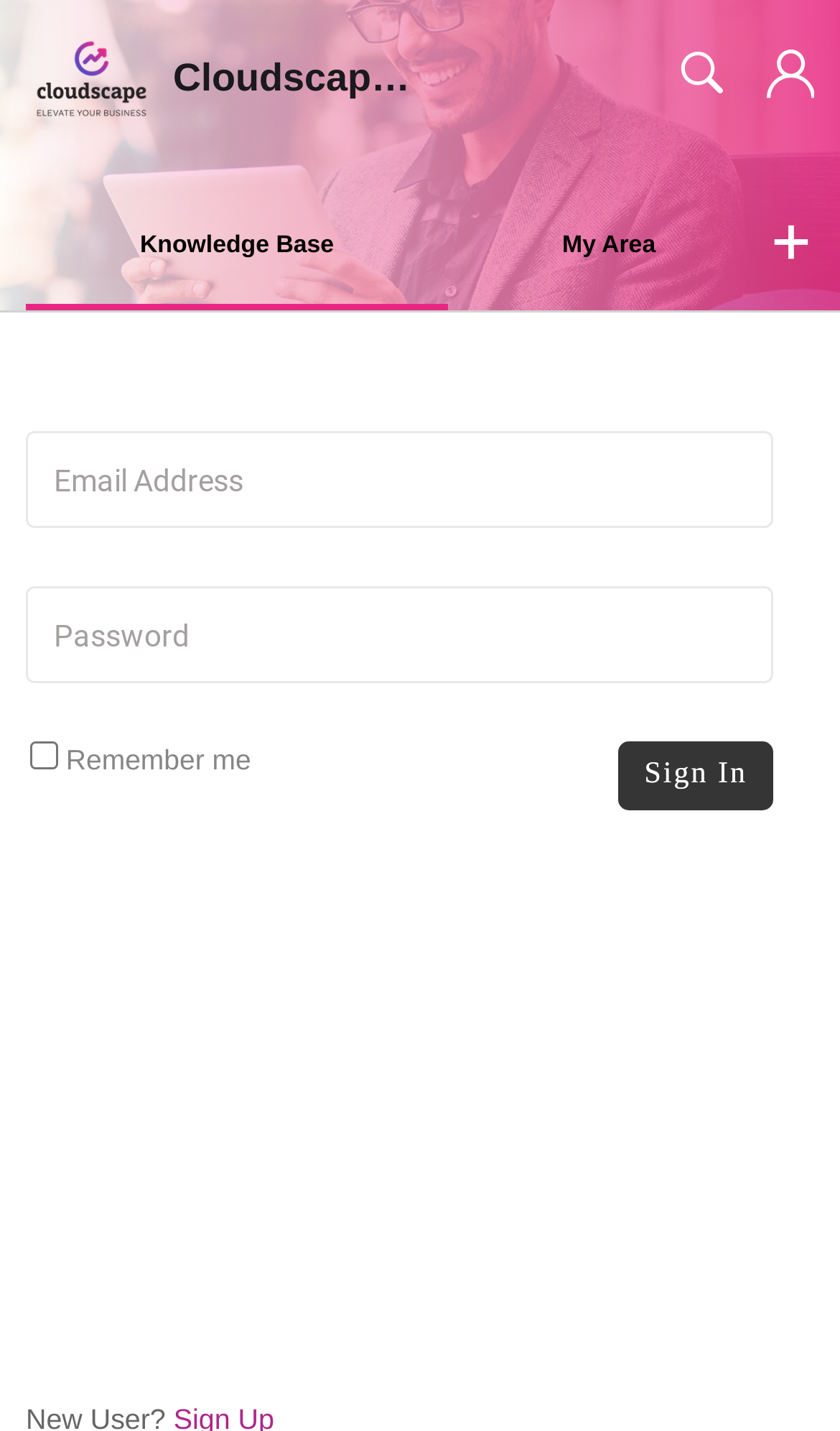Describe in detail what you see on the webpage.

The webpage is the Cloudscape Technologies Support Center, which provides information on how the company can help. At the top left corner, there are three "Skip to" links: "Skip to Content", "Skip to Menu", and "Skip to Footer". Below these links, there is a link to the Cloudscape Technologies home page, accompanied by the company's logo. 

To the right of the logo, there is a horizontal banner with the company name "Cloudscape Technologies". Above this banner, there are two small images, likely icons or decorative elements. 

The main navigation menu is located below the banner, consisting of three list items: "Knowledge Base", "My Area", and "More". Each list item contains a link with the same name. The "More" option has a dropdown menu, indicated by a small image of an arrow or triangle. 

The majority of the webpage is occupied by an iframe, which likely contains the main content of the support center, such as articles, tutorials, or FAQs.